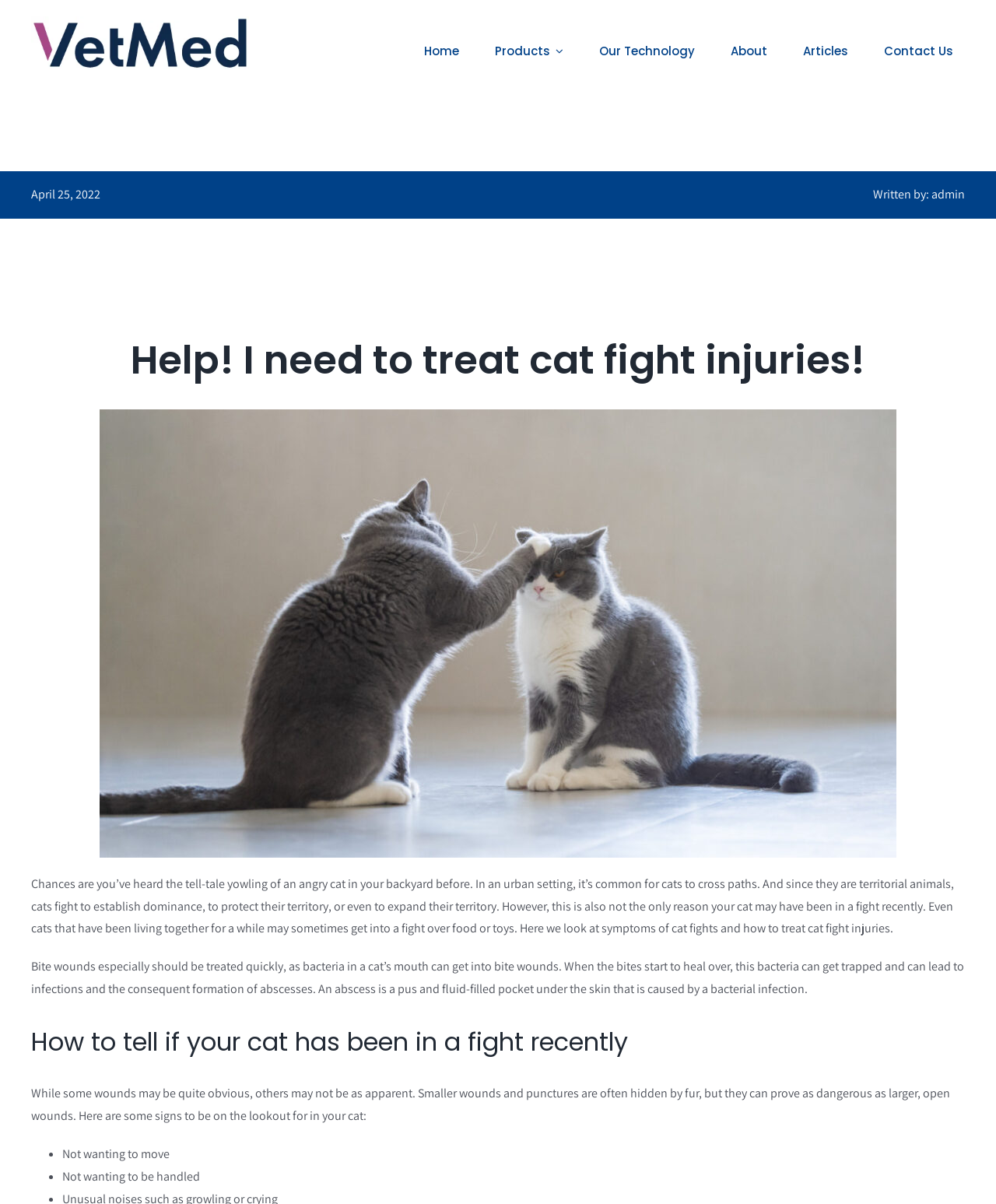Find the bounding box coordinates for the area that should be clicked to accomplish the instruction: "Go to the top of the page".

[0.904, 0.805, 0.941, 0.827]